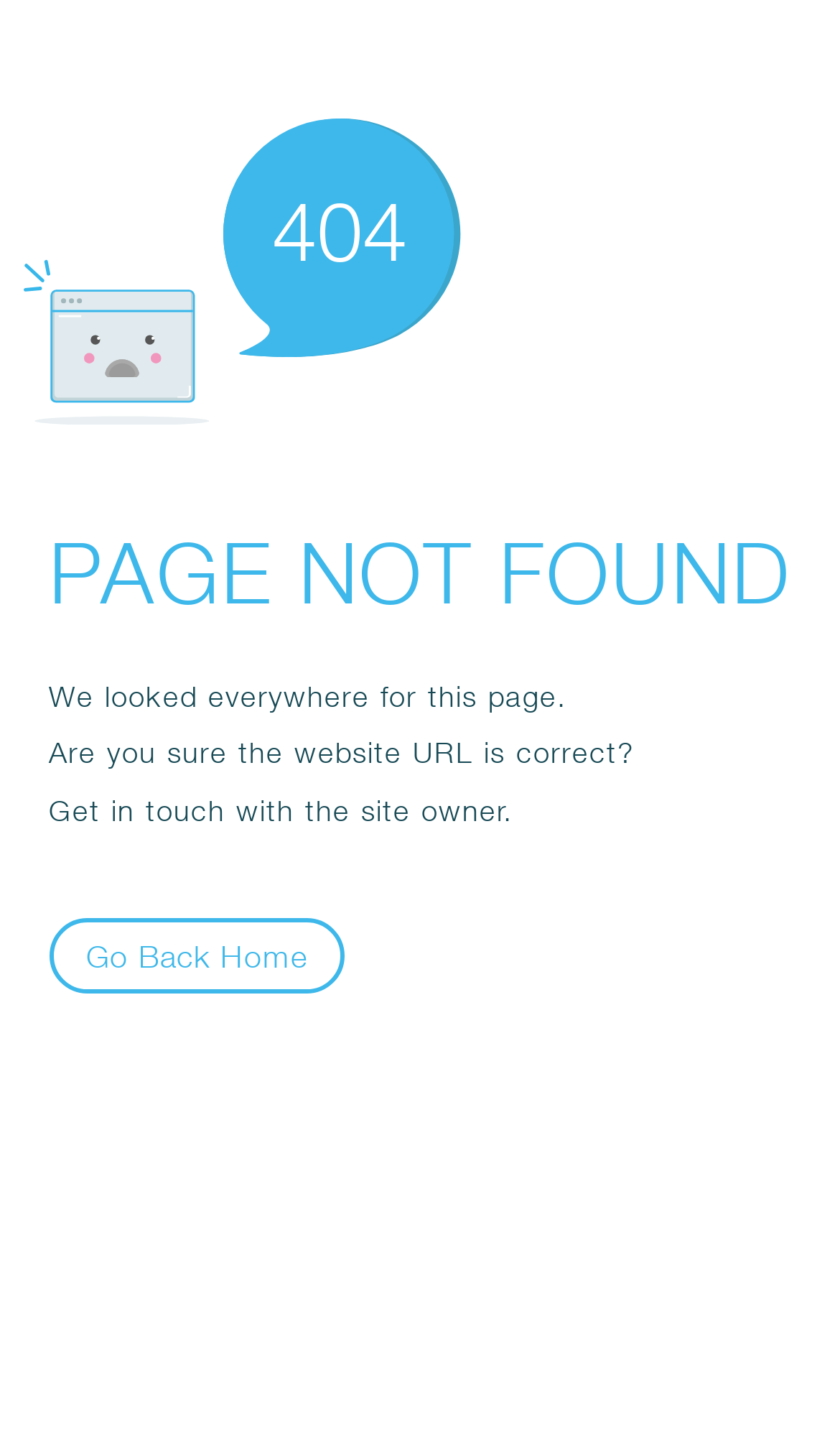What is the main message displayed on the page? Based on the image, give a response in one word or a short phrase.

PAGE NOT FOUND